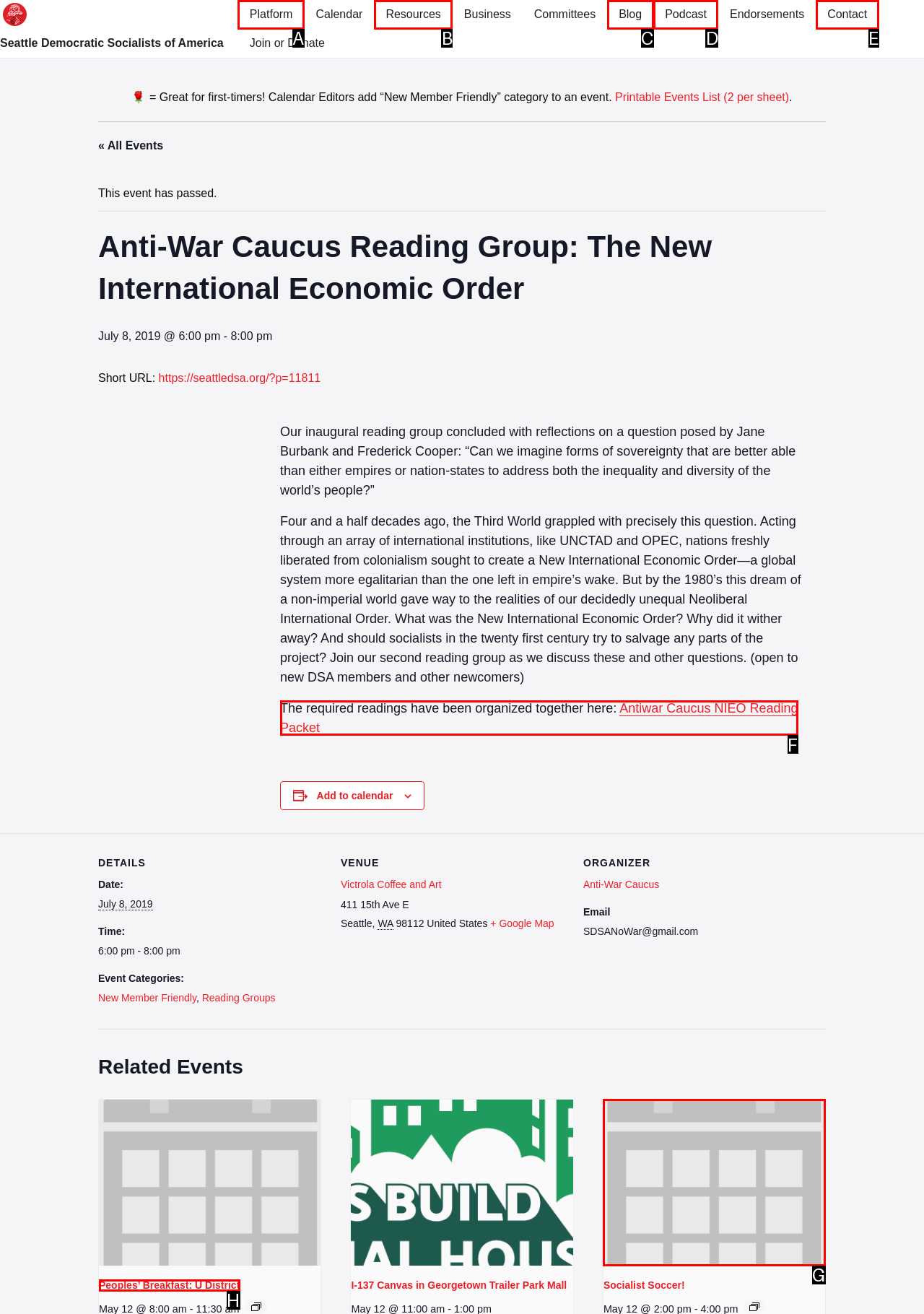Identify which option matches the following description: alt="Socialist Soccer!"
Answer by giving the letter of the correct option directly.

G